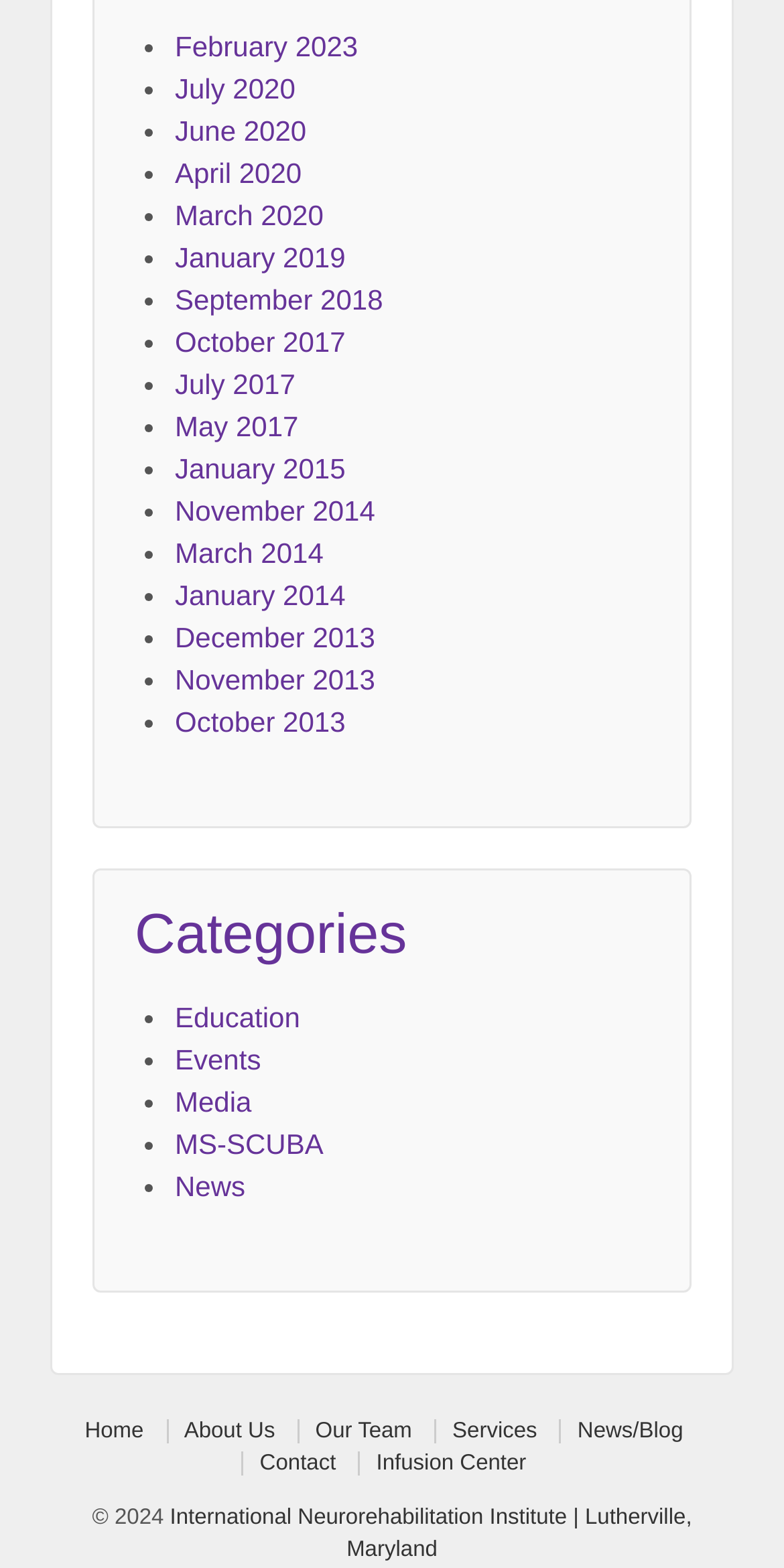Please answer the following question using a single word or phrase: 
How many categories are listed?

5